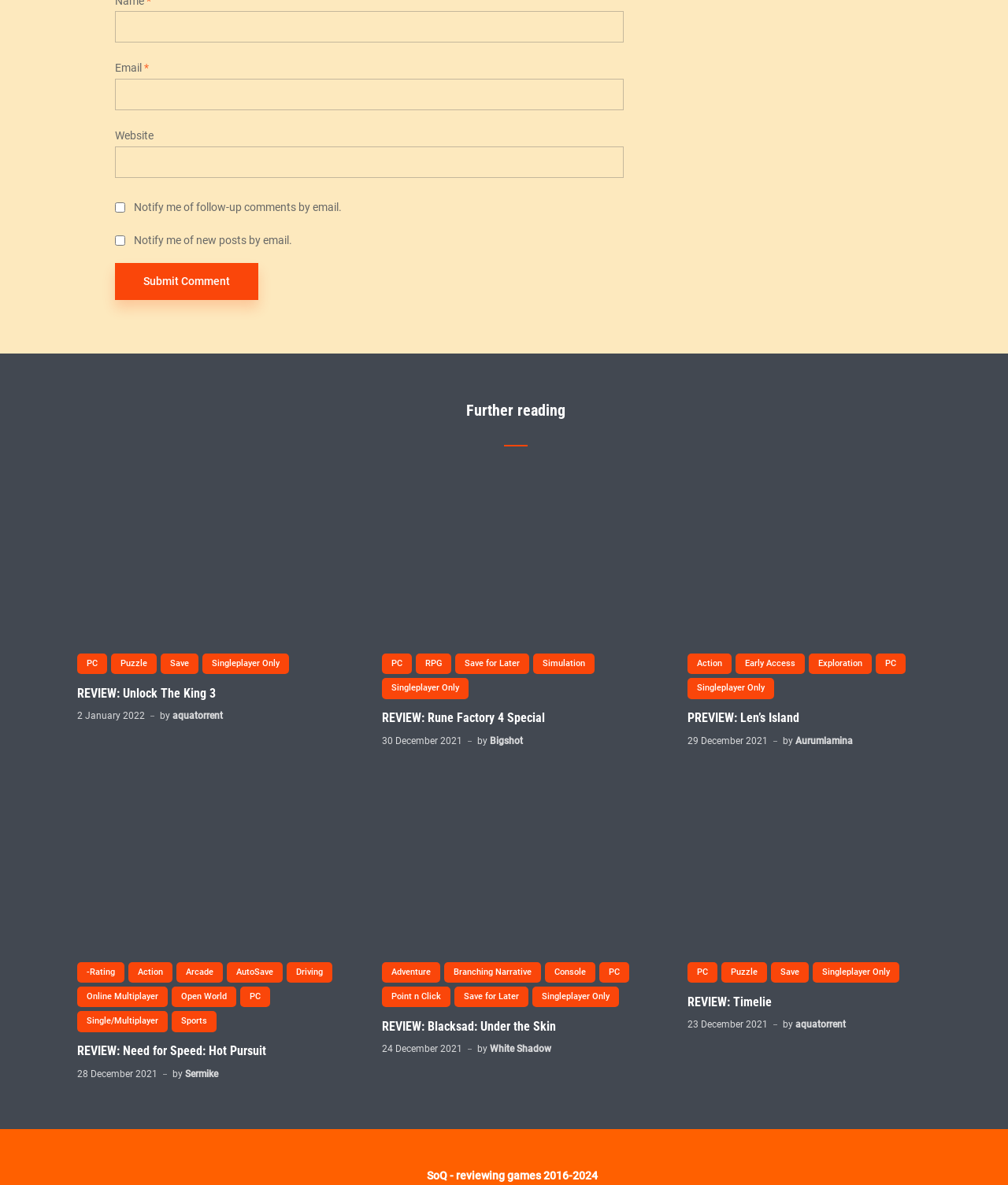Determine the bounding box coordinates of the region I should click to achieve the following instruction: "Submit a comment". Ensure the bounding box coordinates are four float numbers between 0 and 1, i.e., [left, top, right, bottom].

[0.114, 0.222, 0.256, 0.253]